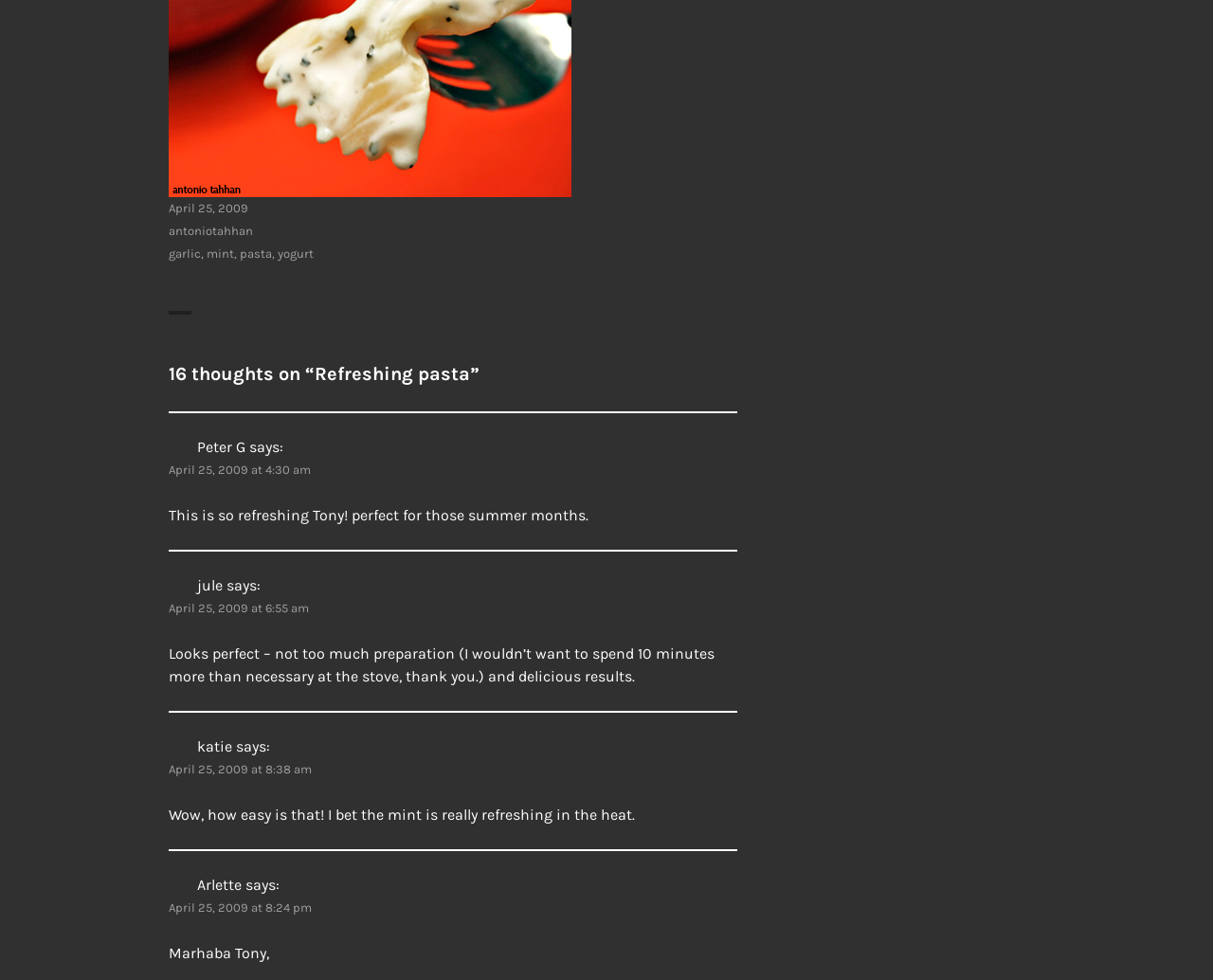Provide the bounding box coordinates of the section that needs to be clicked to accomplish the following instruction: "Click on the link to view the post by jule."

[0.162, 0.588, 0.184, 0.607]